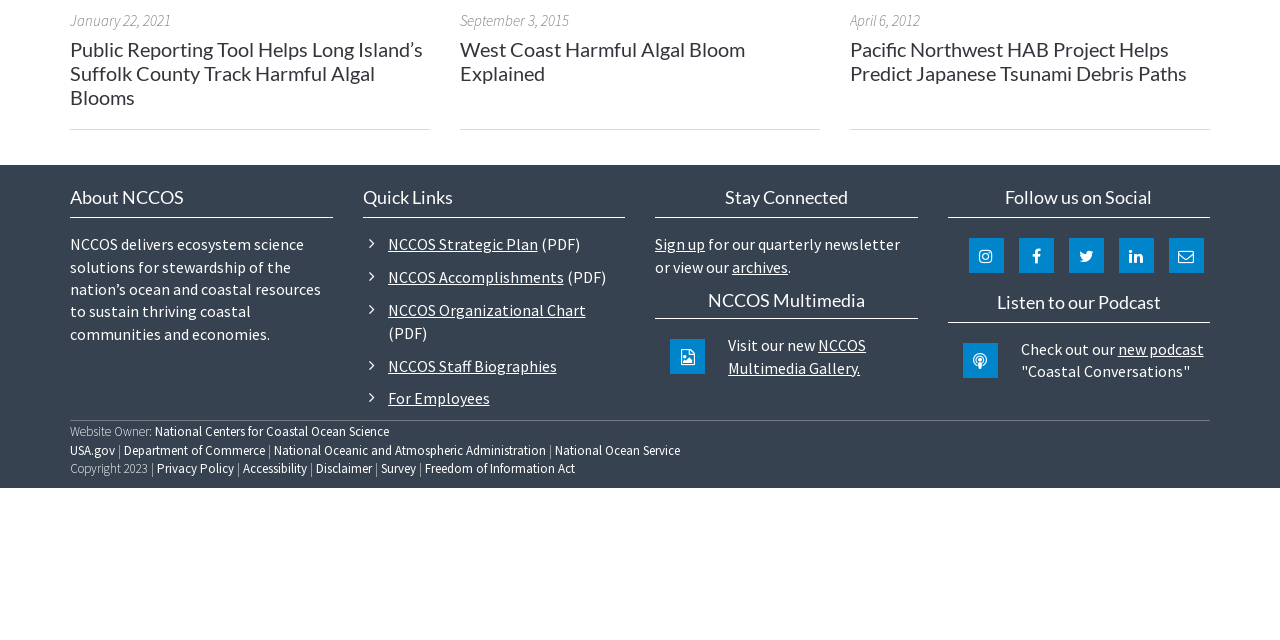Locate the bounding box coordinates for the element described below: "National Ocean Service". The coordinates must be four float values between 0 and 1, formatted as [left, top, right, bottom].

[0.434, 0.69, 0.531, 0.716]